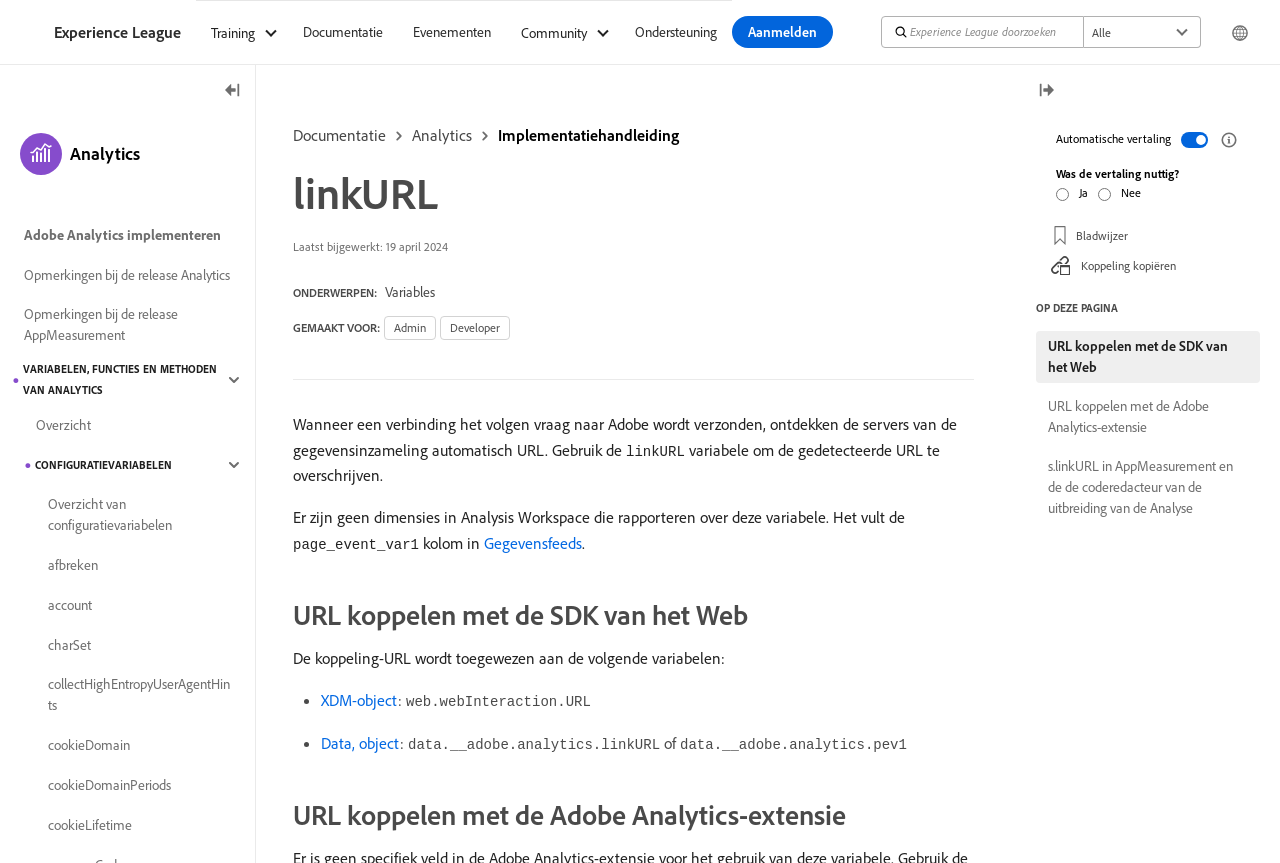Using the elements shown in the image, answer the question comprehensively: What is the purpose of the 'linkURL' variable?

The 'linkURL' variable is mentioned in the text as a way to override the detected URL when a connection is sent to Adobe. This is stated in the sentence 'Gebruik de linkURL variabele om de gedetecteerde URL te overschrijven.' which translates to 'Use the linkURL variable to override the detected URL.'